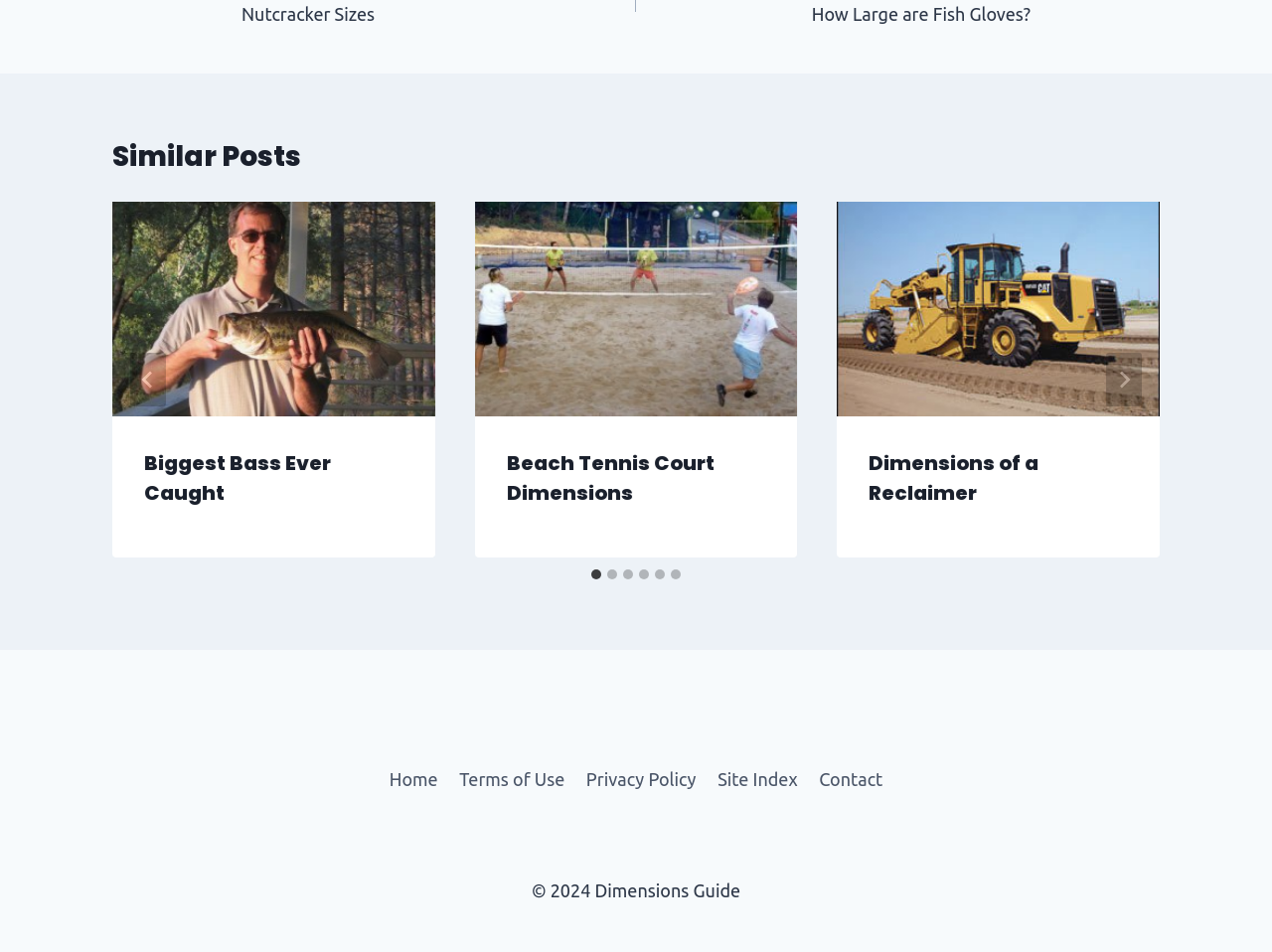Use a single word or phrase to answer the question:
What is the title of the first post?

Biggest Bass Ever Caught